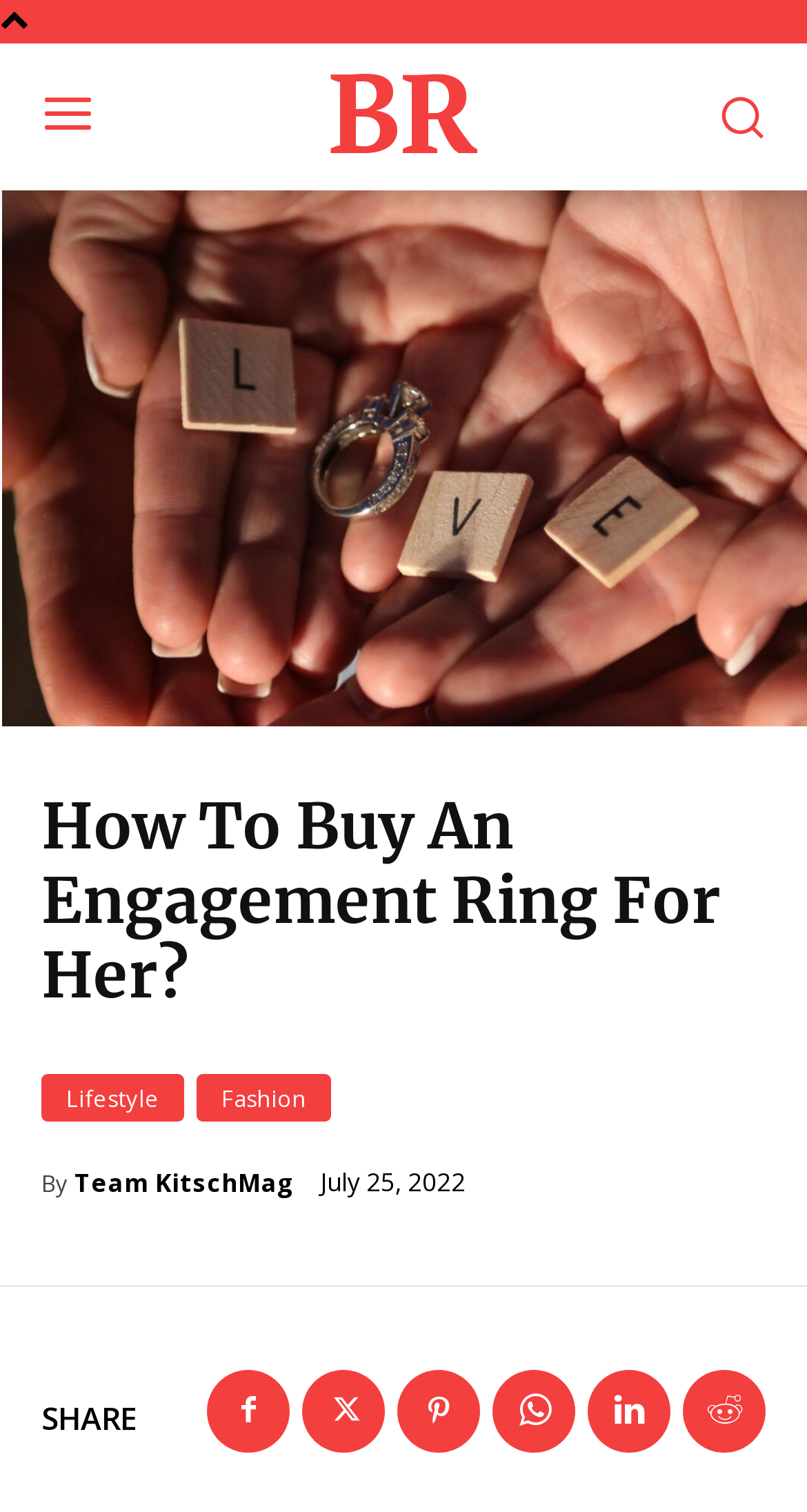Give a complete and precise description of the webpage's appearance.

The webpage is a guide on how to buy an engagement ring for her. At the top, there is a link to "BR" and an image. Below the image, the main title "How To Buy An Engagement Ring For Her?" is prominently displayed. To the right of the title, there are two links, "Lifestyle" and "Fashion", which are likely categories or tags related to the article.

Under the title, the author's name "Team KitschMag" is mentioned, along with the date "July 25, 2022" in a smaller font. A large image takes up most of the width of the page, spanning from the left edge to the right edge.

At the bottom of the page, there is a section with social media links, including Facebook, Twitter, Pinterest, and others, represented by their respective icons. The text "SHARE" is displayed to the left of these icons.